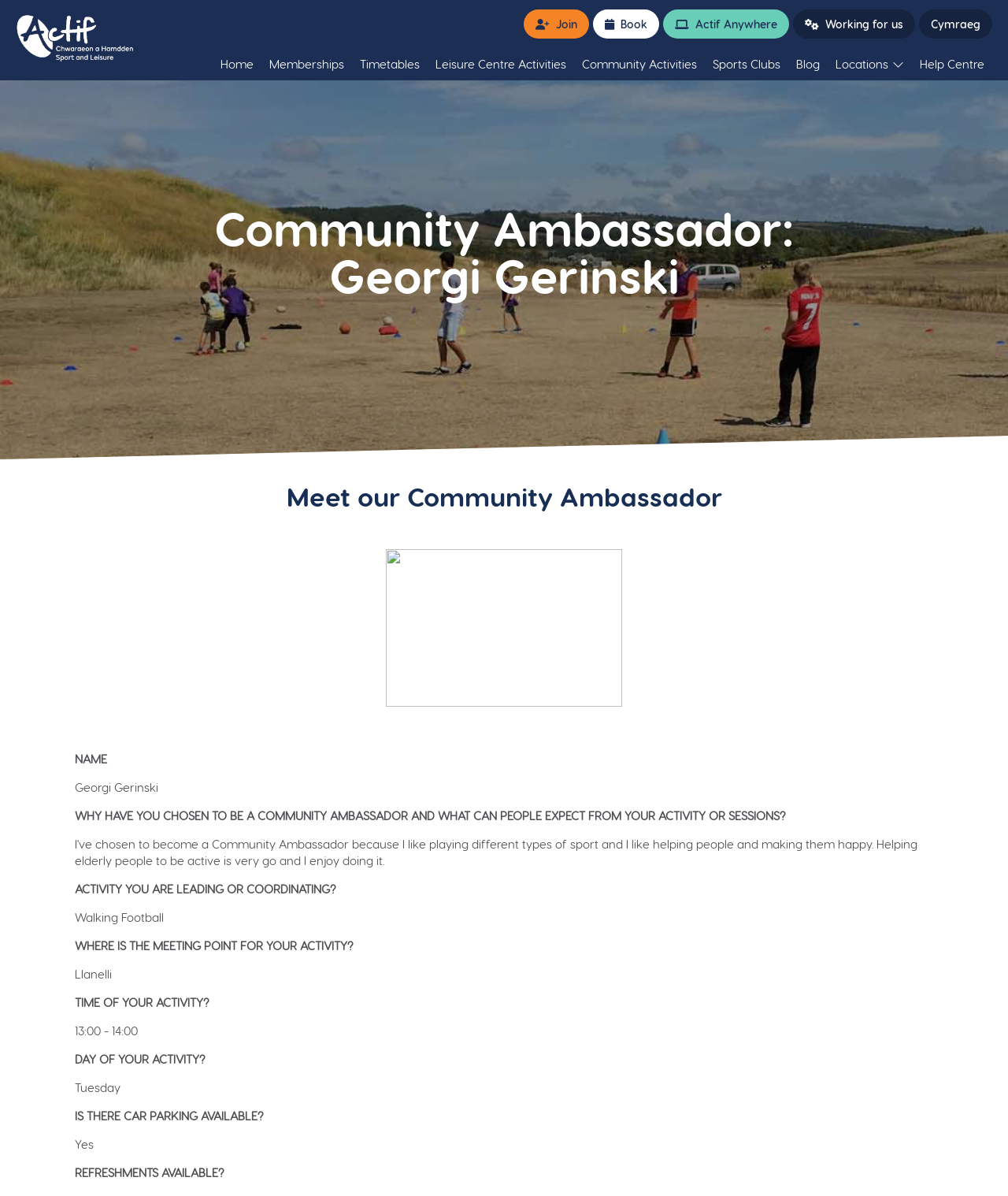Return the bounding box coordinates of the UI element that corresponds to this description: "Timetables". The coordinates must be given as four float numbers in the range of 0 and 1, [left, top, right, bottom].

[0.349, 0.04, 0.424, 0.067]